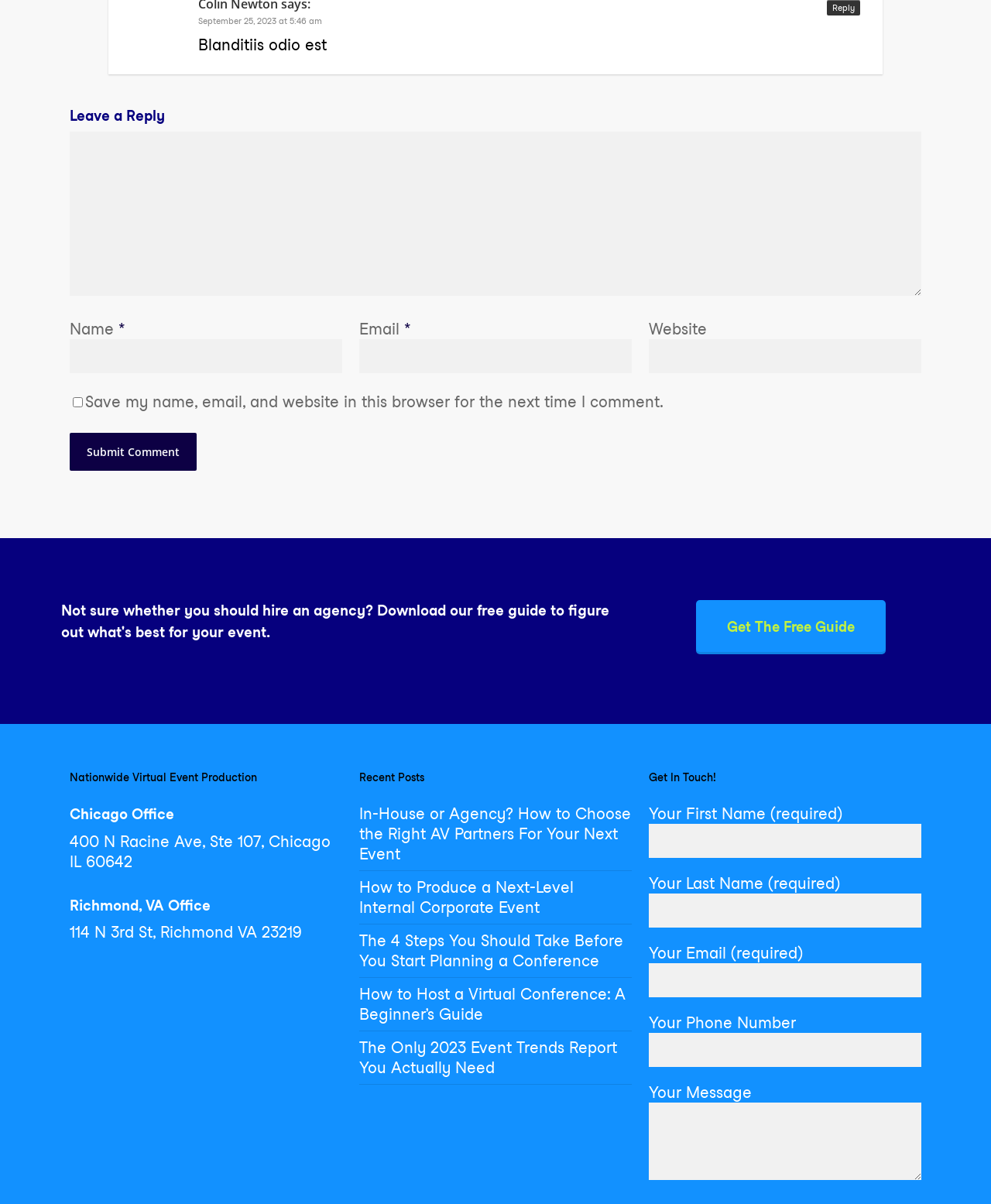Use a single word or phrase to answer the question: What is the free guide being offered?

Guide to hiring an agency